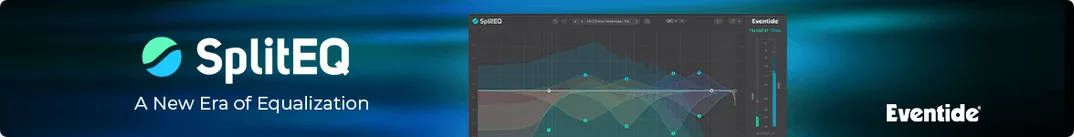Provide an in-depth description of the image.

The image features Eventide's SplitEQ, a cutting-edge equalization plugin designed for audio professionals. The design showcases a sleek interface with dynamic frequency response graphs, highlighting the innovative capabilities of the plugin. With the tagline "A New Era of Equalization," the image emphasizes the advanced sound engineering tools available within SplitEQ. The Eventide logo reinforces brand recognition in the audio software industry, appealing to musicians, producers, and sound designers seeking to enhance their mixing and mastering processes. The vibrant background adds a modern touch, enhancing the overall visual impact of the advertisement.